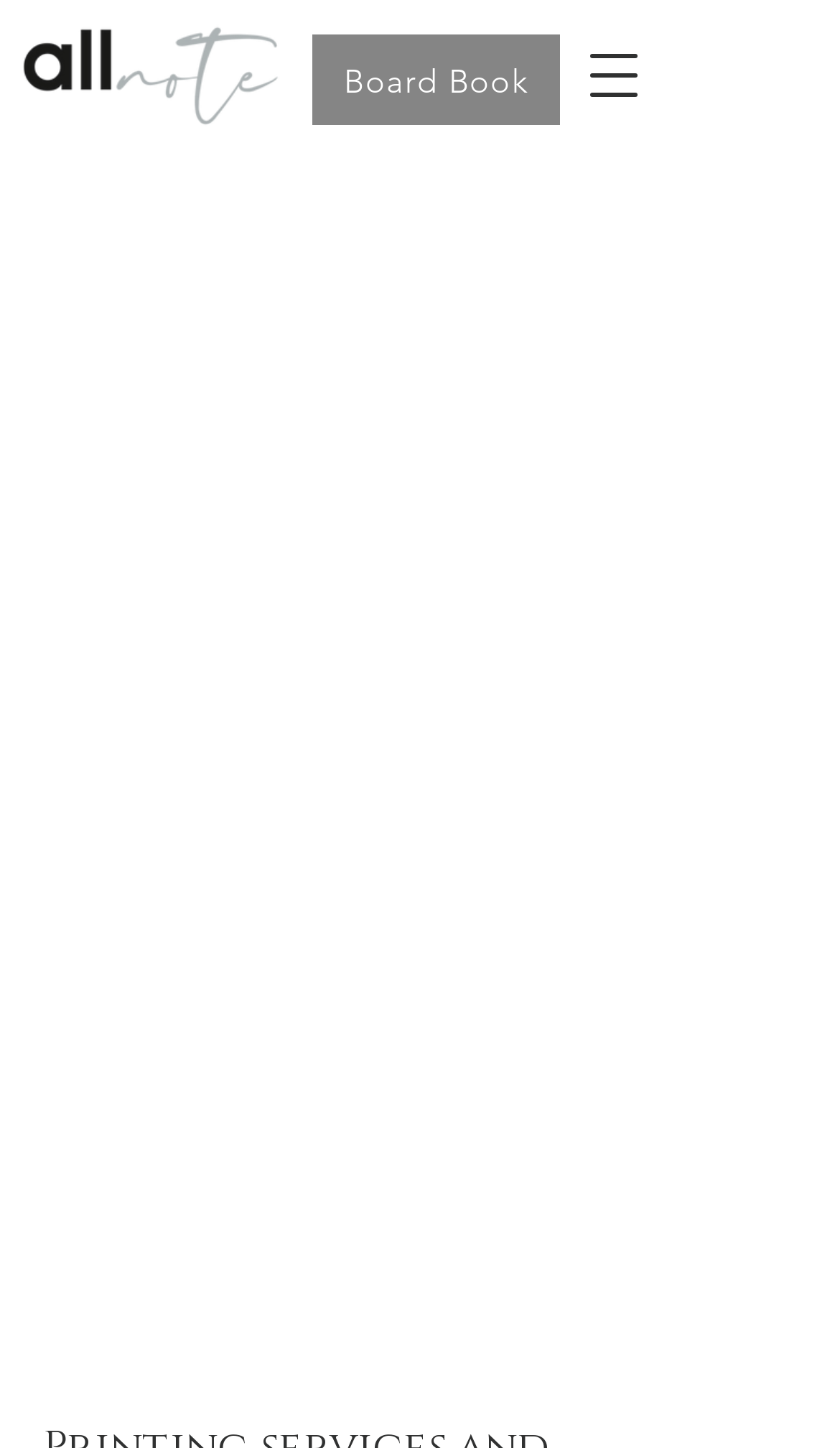What is the main purpose of Allnote?
Your answer should be a single word or phrase derived from the screenshot.

Printing solutions